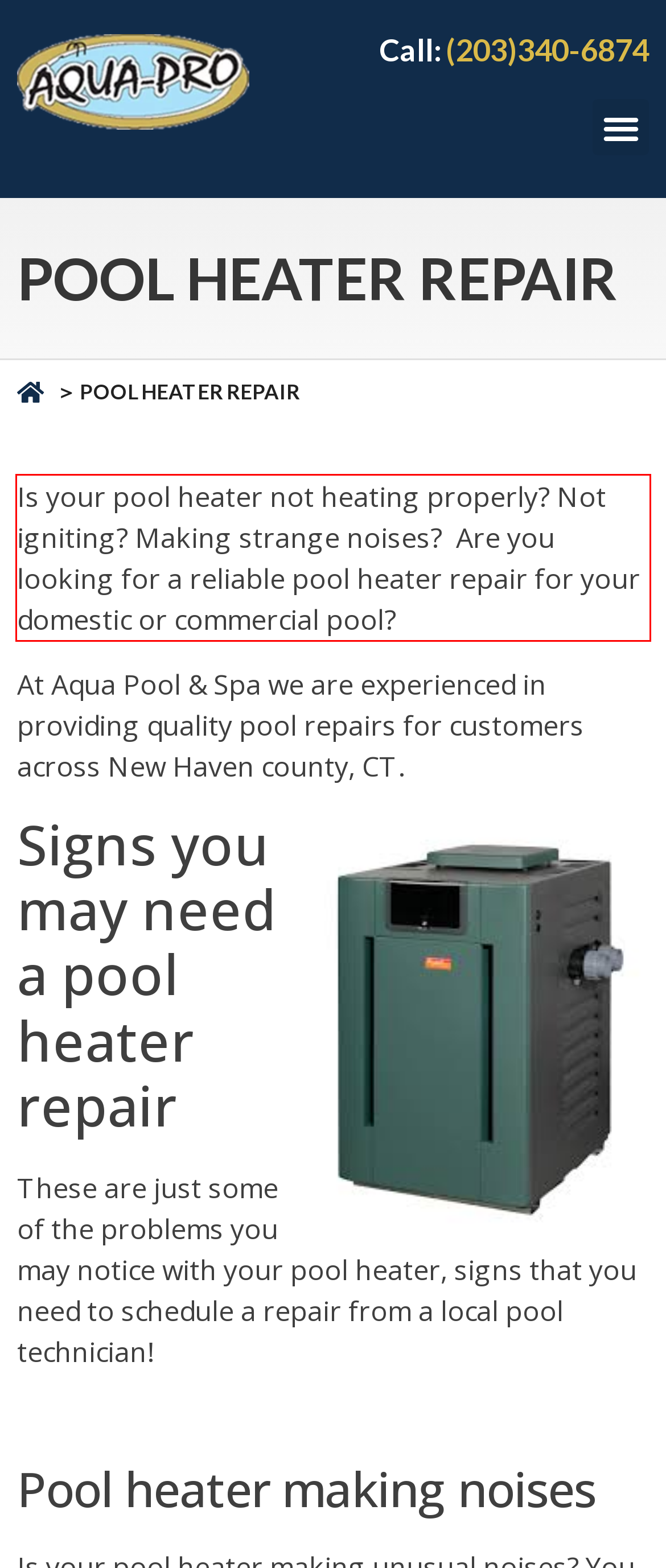Please examine the screenshot of the webpage and read the text present within the red rectangle bounding box.

Is your pool heater not heating properly? Not igniting? Making strange noises? Are you looking for a reliable pool heater repair for your domestic or commercial pool?